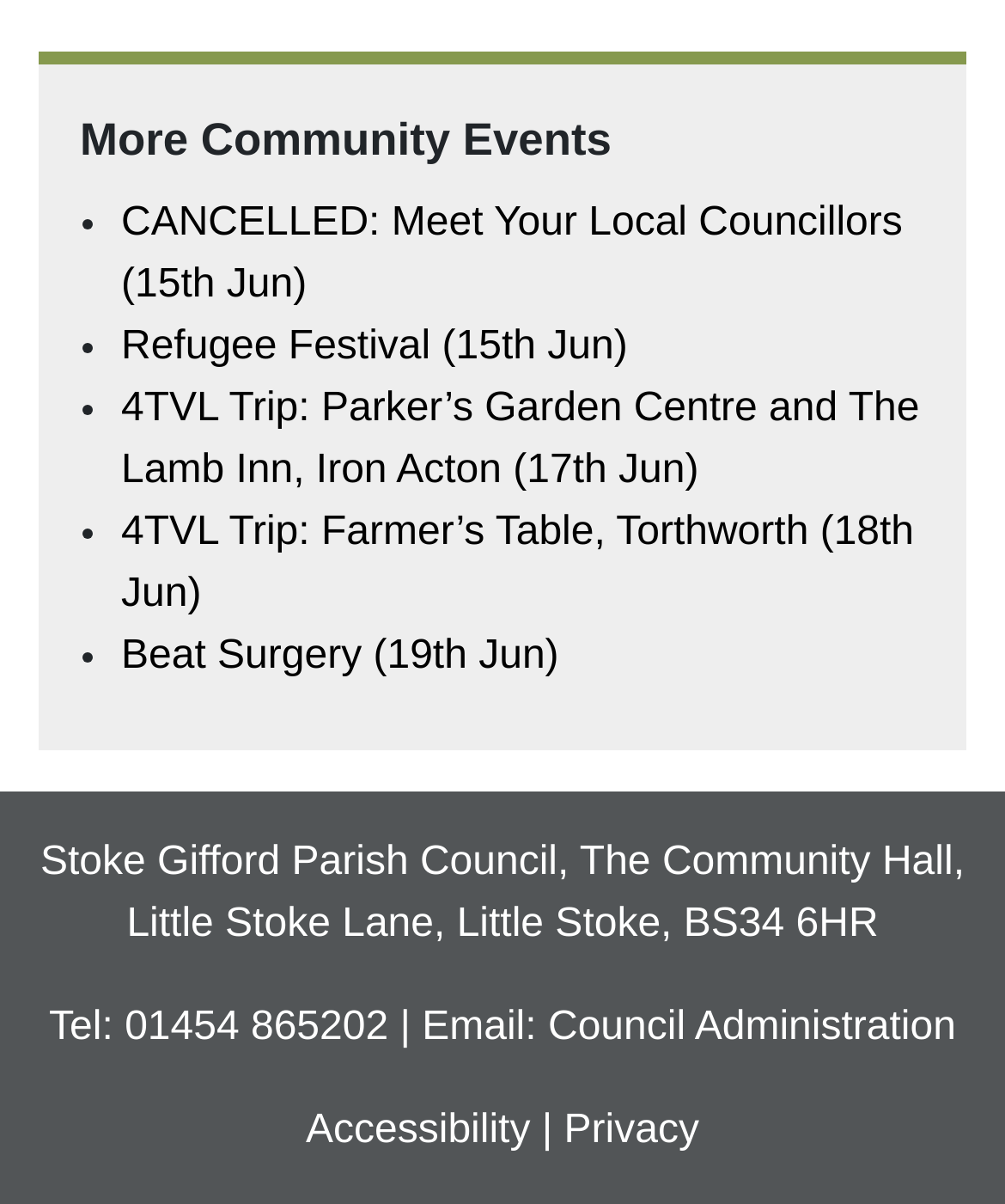Please find the bounding box for the UI element described by: "Shop the SkinMedica store".

None